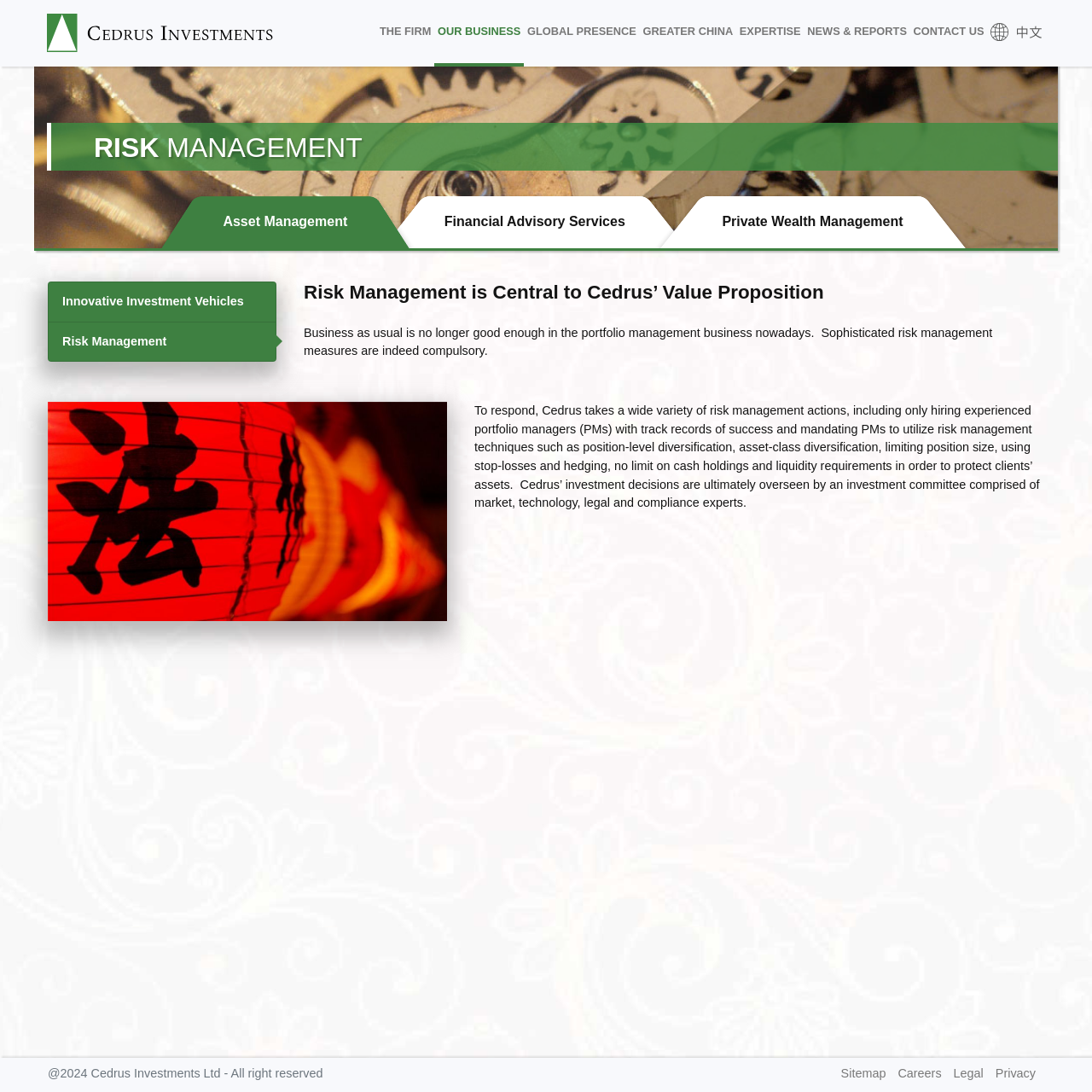Generate a thorough caption detailing the webpage content.

The webpage is about Cedrus Investments, a company that offers expertise in Private Wealth Management, Asset Management, and Financial Advisory Services. At the top of the page, there is a logo image on the left, accompanied by a link to the company's homepage. 

Below the logo, there is a navigation menu with links to various sections of the website, including "THE FIRM", "OUR BUSINESS", "GLOBAL PRESENCE", "GREATER CHINA", "EXPERTISE", "NEWS & REPORTS", and "CONTACT US". 

On the left side of the page, there is a section dedicated to risk management, with a heading "RISK MANAGEMENT" and a link to "Risk Management" below it. There is also a link to "Innovative Investment Vehicles" above the risk management section.

In the main content area, there are three links to the company's services: "Asset Management", "Financial Advisory Services", and "Private Wealth Management". Below these links, there is a heading "Risk Management is Central to Cedrus’ Value Proposition" followed by a paragraph of text that explains the importance of risk management in portfolio management. 

The page also features an image, likely an illustration or a graph, related to risk management. Further down, there is another block of text that describes Cedrus' approach to risk management, including the measures they take to protect clients' assets.

At the bottom of the page, there is a footer section with copyright information, a link to the sitemap, and links to "Careers", "Legal", and "Privacy" pages.